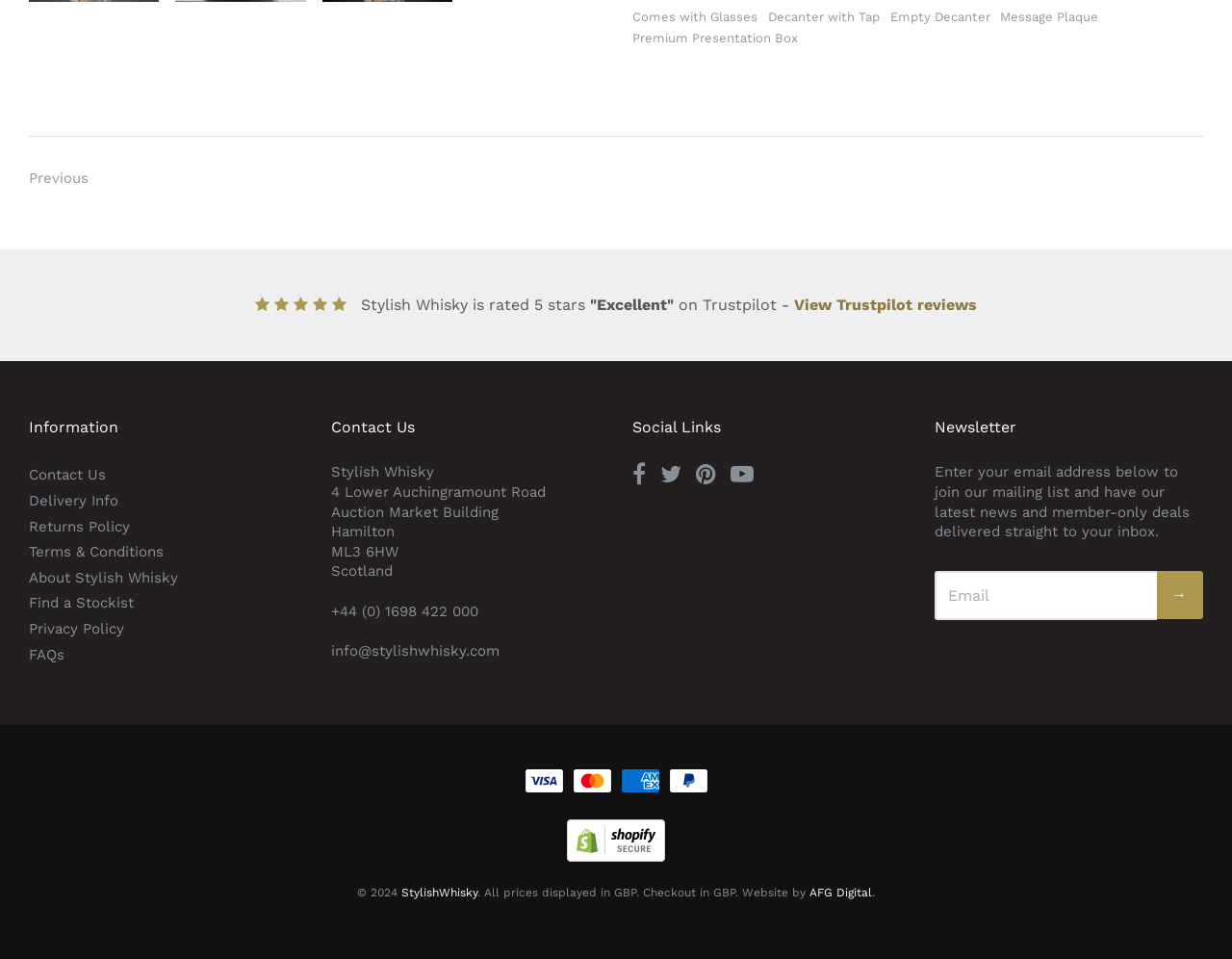Please find the bounding box coordinates (top-left x, top-left y, bottom-right x, bottom-right y) in the screenshot for the UI element described as follows: FAQs

[0.023, 0.667, 0.241, 0.694]